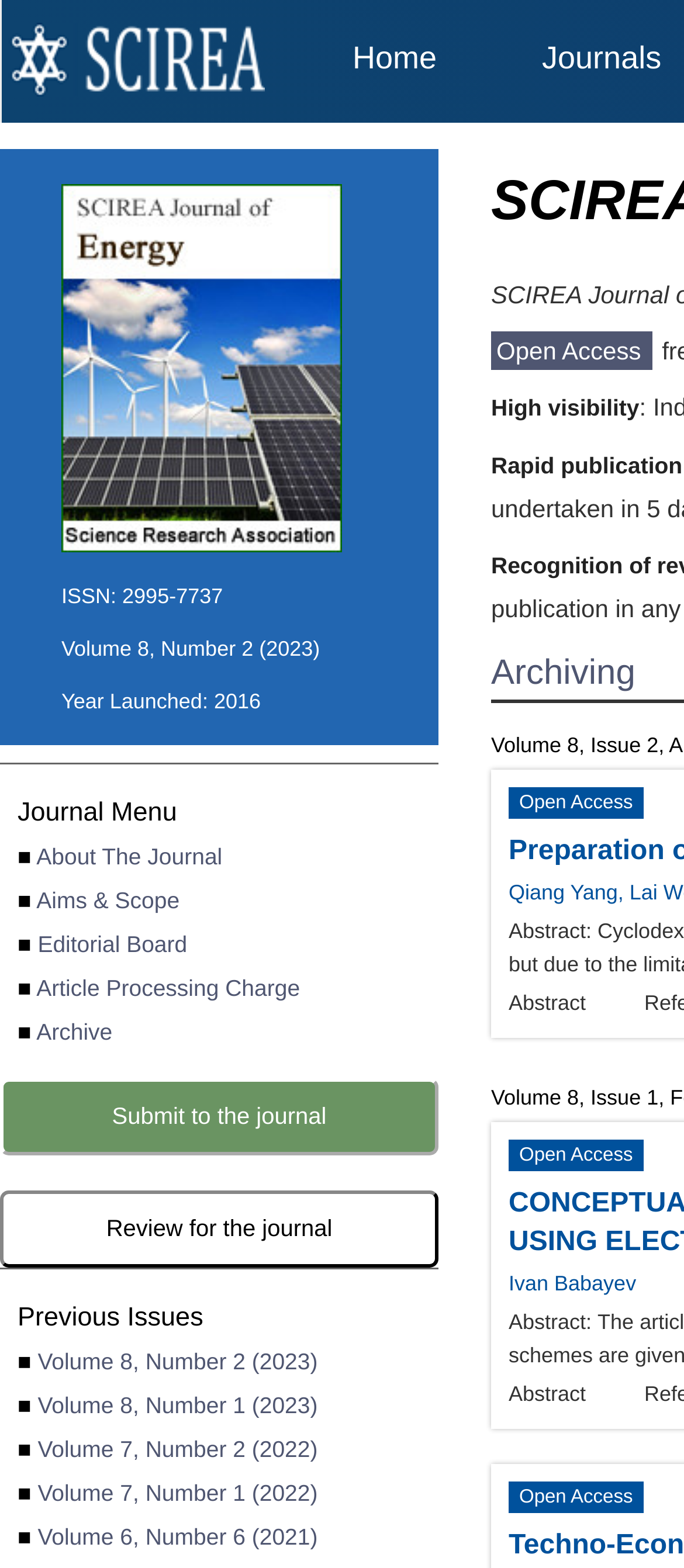Using the elements shown in the image, answer the question comprehensively: What is the ISSN of the journal?

I found the ISSN of the journal by looking at the static text elements on the webpage. Specifically, I found the text 'ISSN:' followed by the number '2995-7737'.